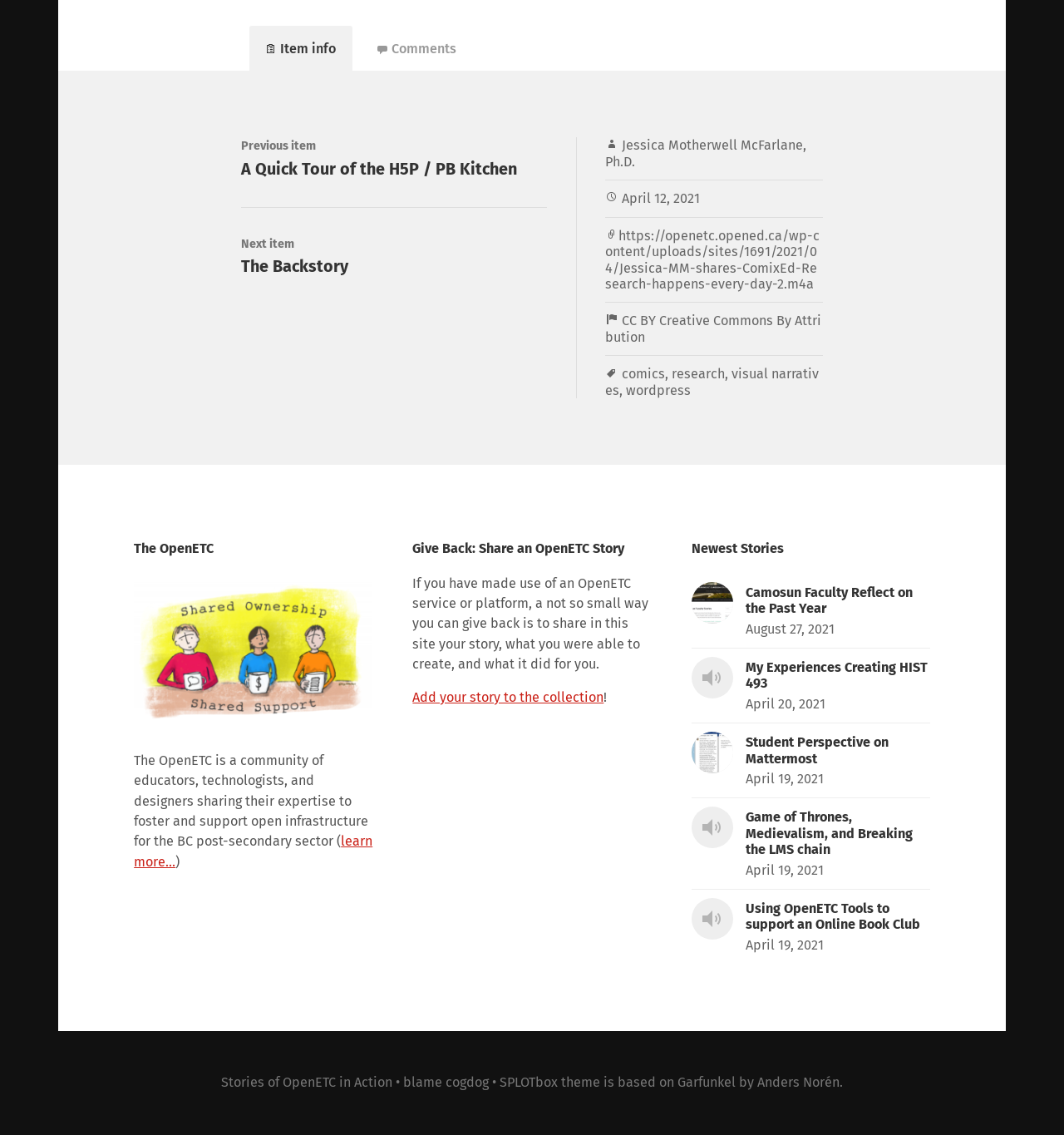What is the theme of the website based on? Please answer the question using a single word or phrase based on the image.

Garfunkel